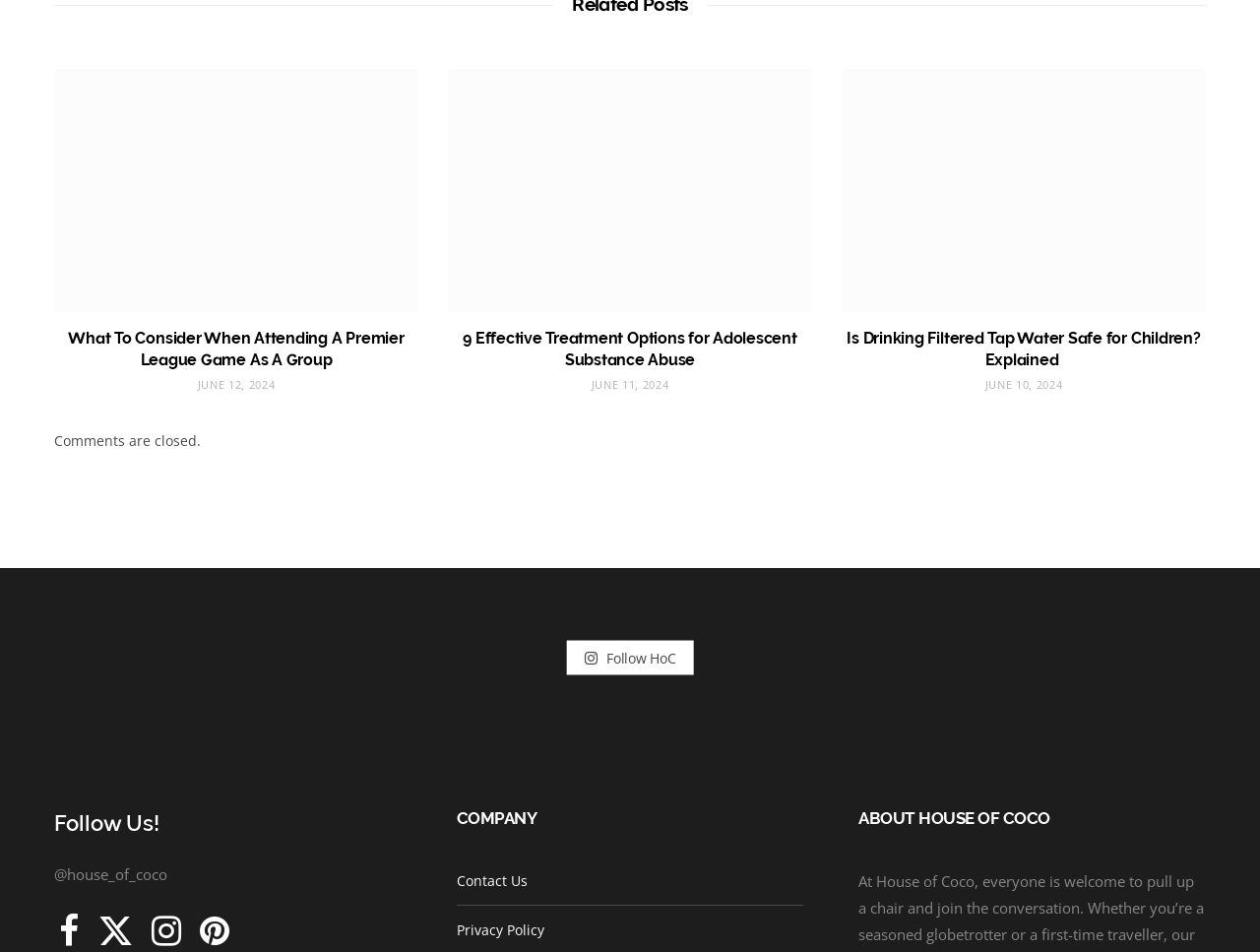Select the bounding box coordinates of the element I need to click to carry out the following instruction: "Explore the 'ABOUT HOUSE OF COCO' section".

[0.681, 0.848, 0.957, 0.87]